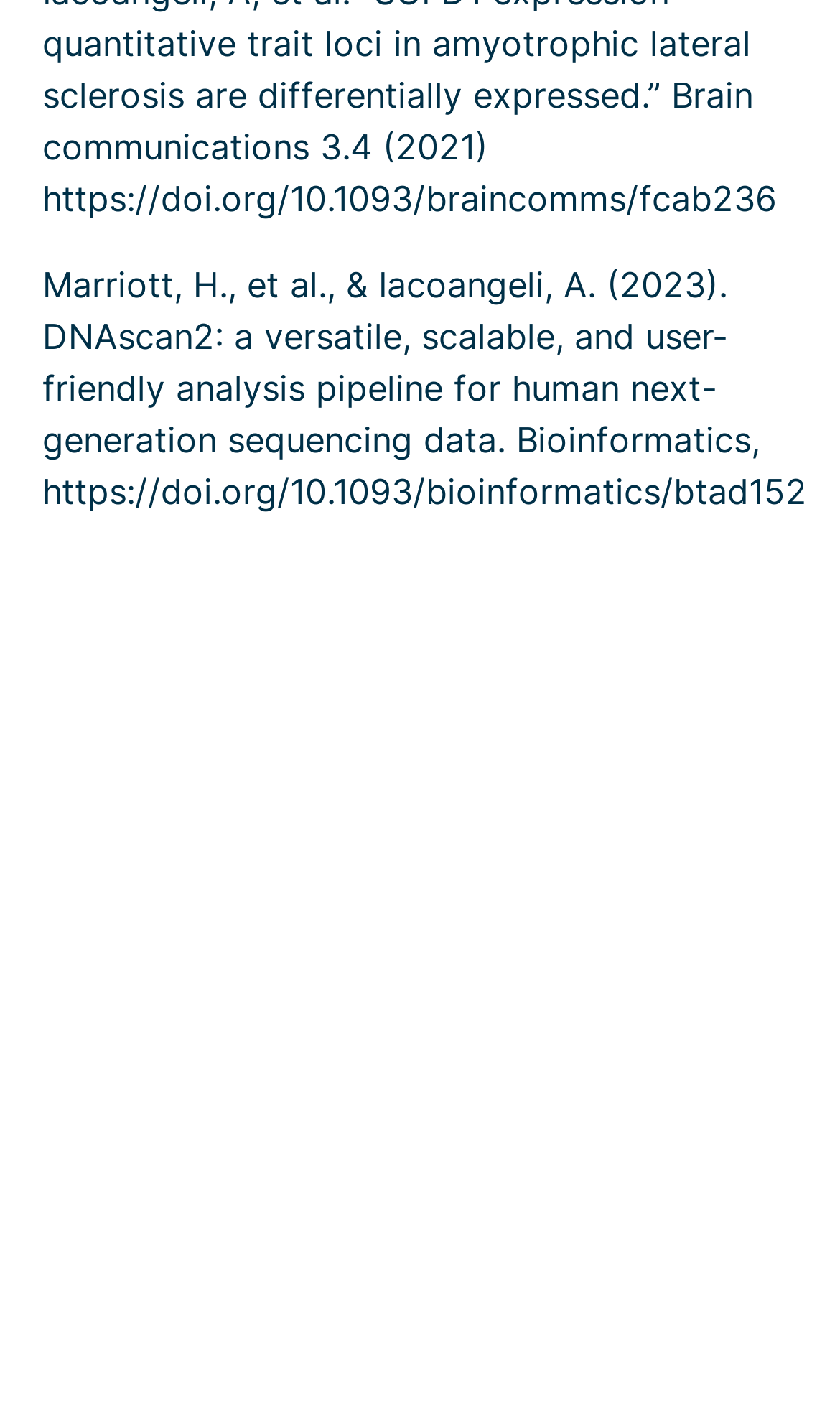What is the name of the first author of the article?
Refer to the image and give a detailed answer to the question.

The first author's name can be found in the StaticText element at the top of the webpage, which contains the full citation of the article.